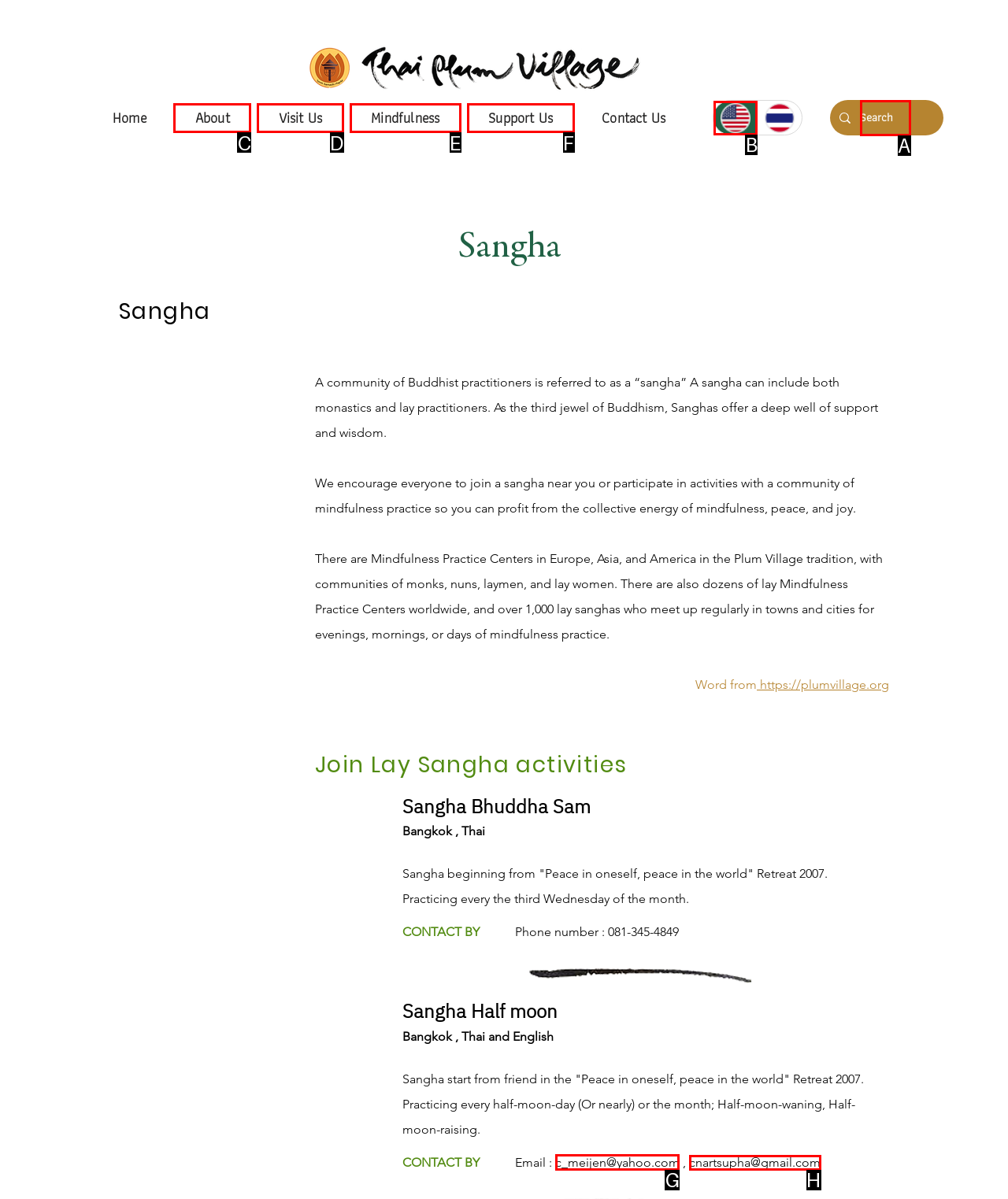Identify the letter of the correct UI element to fulfill the task: Contact Sangha Half moon via email from the given options in the screenshot.

G